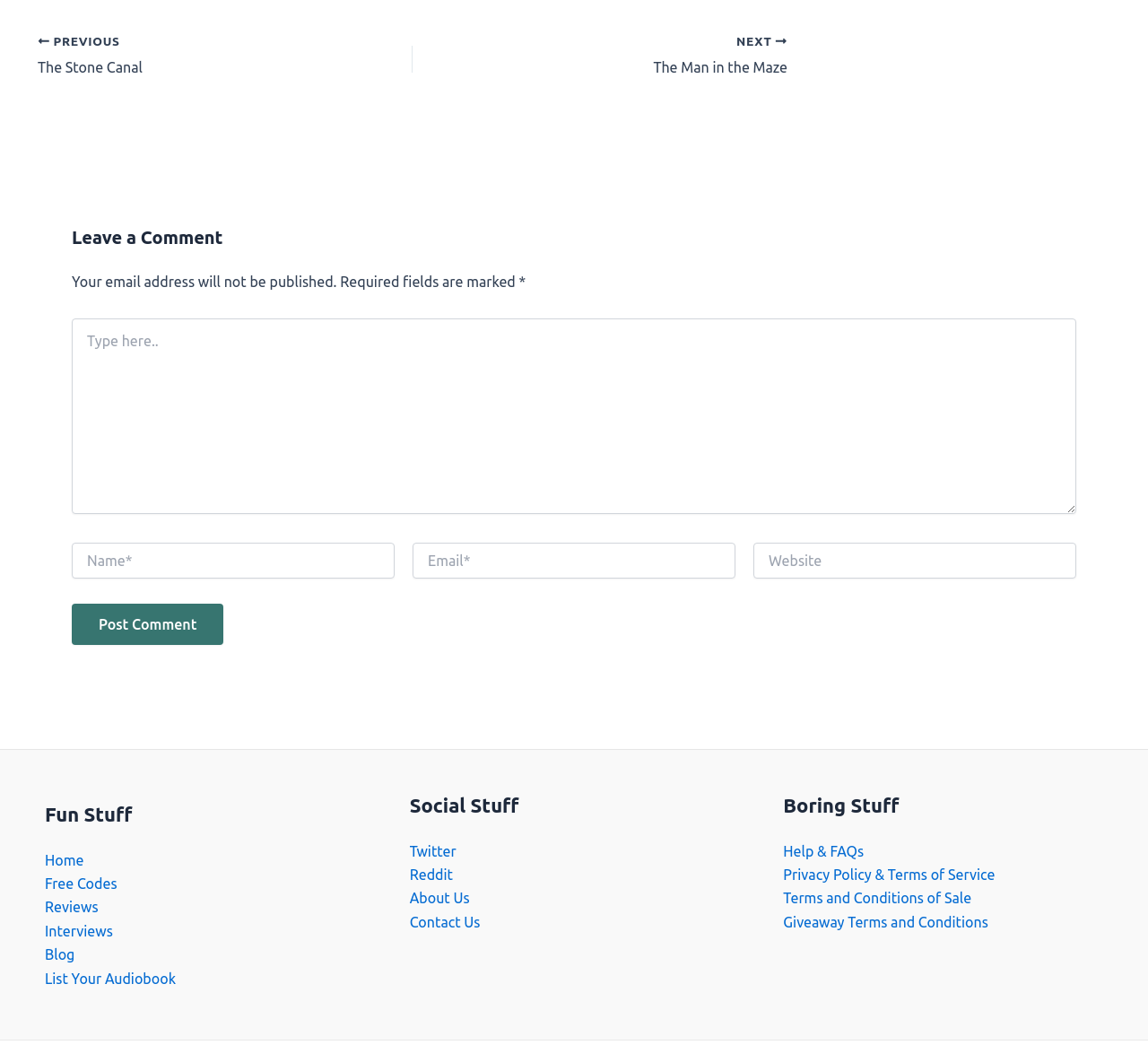Kindly determine the bounding box coordinates of the area that needs to be clicked to fulfill this instruction: "Type in the 'Name' field".

[0.062, 0.519, 0.344, 0.553]